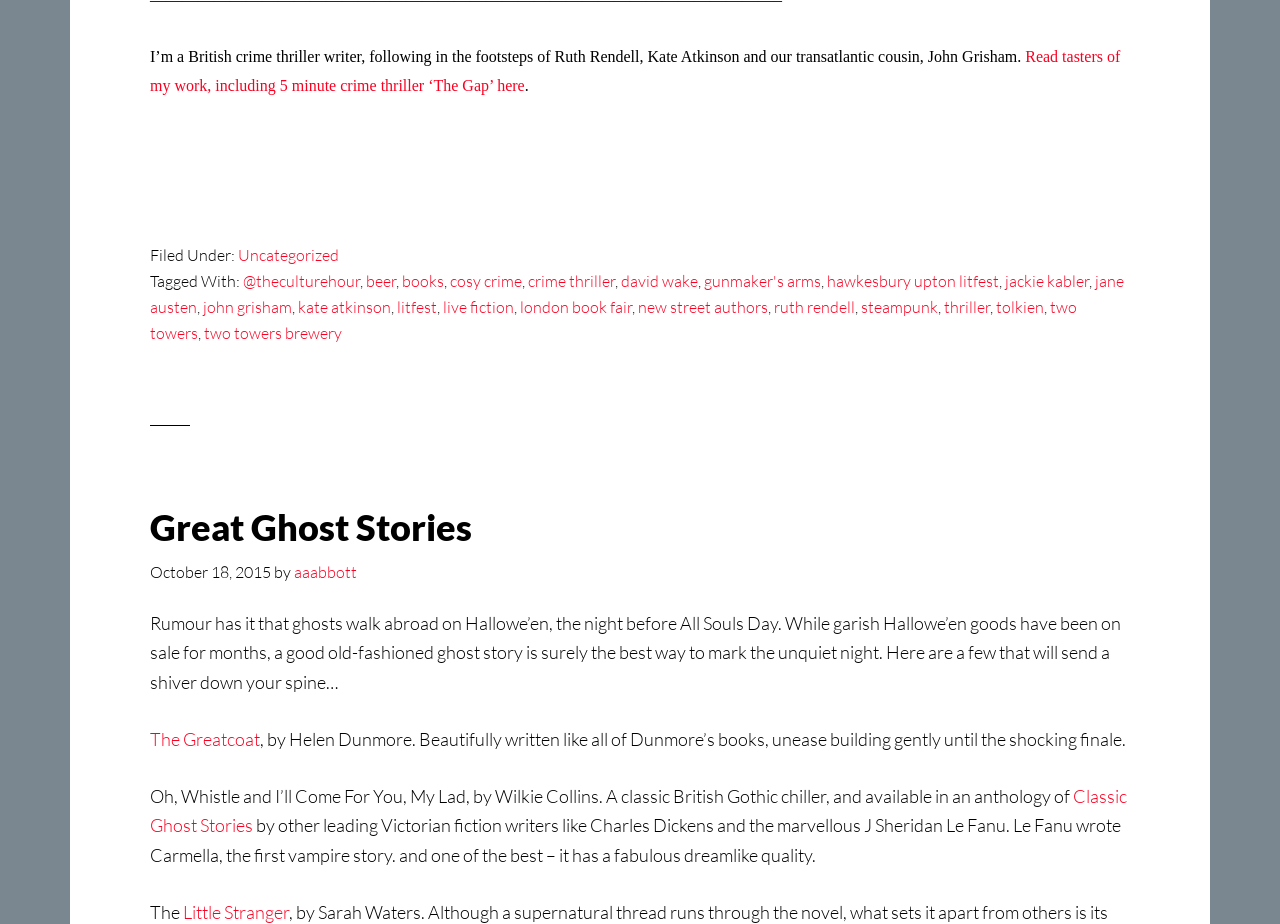What is the date of the blog post?
Refer to the image and give a detailed response to the question.

The date of the blog post is mentioned at the top of the webpage, below the title 'Great Ghost Stories', as 'October 18, 2015'.